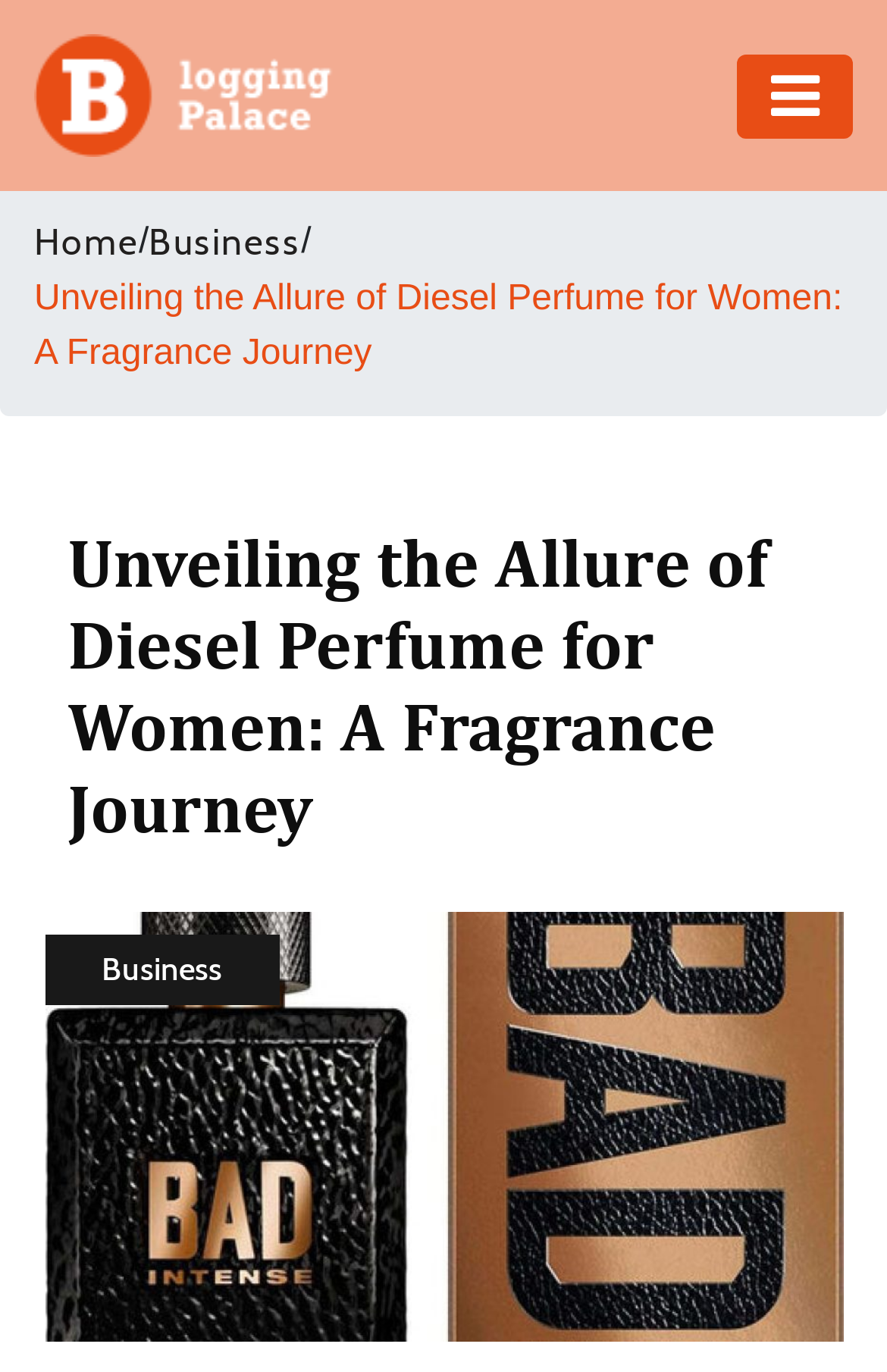Generate a comprehensive caption for the webpage you are viewing.

The webpage is about Diesel perfume for women, with a focus on its fragrance journey. At the top left corner, there is a logo link and an image of the logo. Below the logo, there is a navigation menu with 9 links: Adventure, Business, Education, Health, Insurance, Shopping, Real Estate, Technology, and Contact Us. These links are aligned vertically, taking up the left side of the page.

To the right of the navigation menu, there is a link to the Home page, followed by a static text "/" and another link to Business. Below these links, there is a heading that reads "Unveiling the Allure of Diesel Perfume for Women: A Fragrance Journey", which is also the title of the page. This heading spans across the top of the page, from the left edge to the right edge.

Below the heading, there is a large image that takes up most of the page, with a caption "eventsimg". At the bottom left corner of the image, there is a static text "Business". The meta description mentions Diesel as a brand synonymous with innovation and boldness, with a diverse range of fragrances, which suggests that the page will explore the world of Diesel perfume for women.